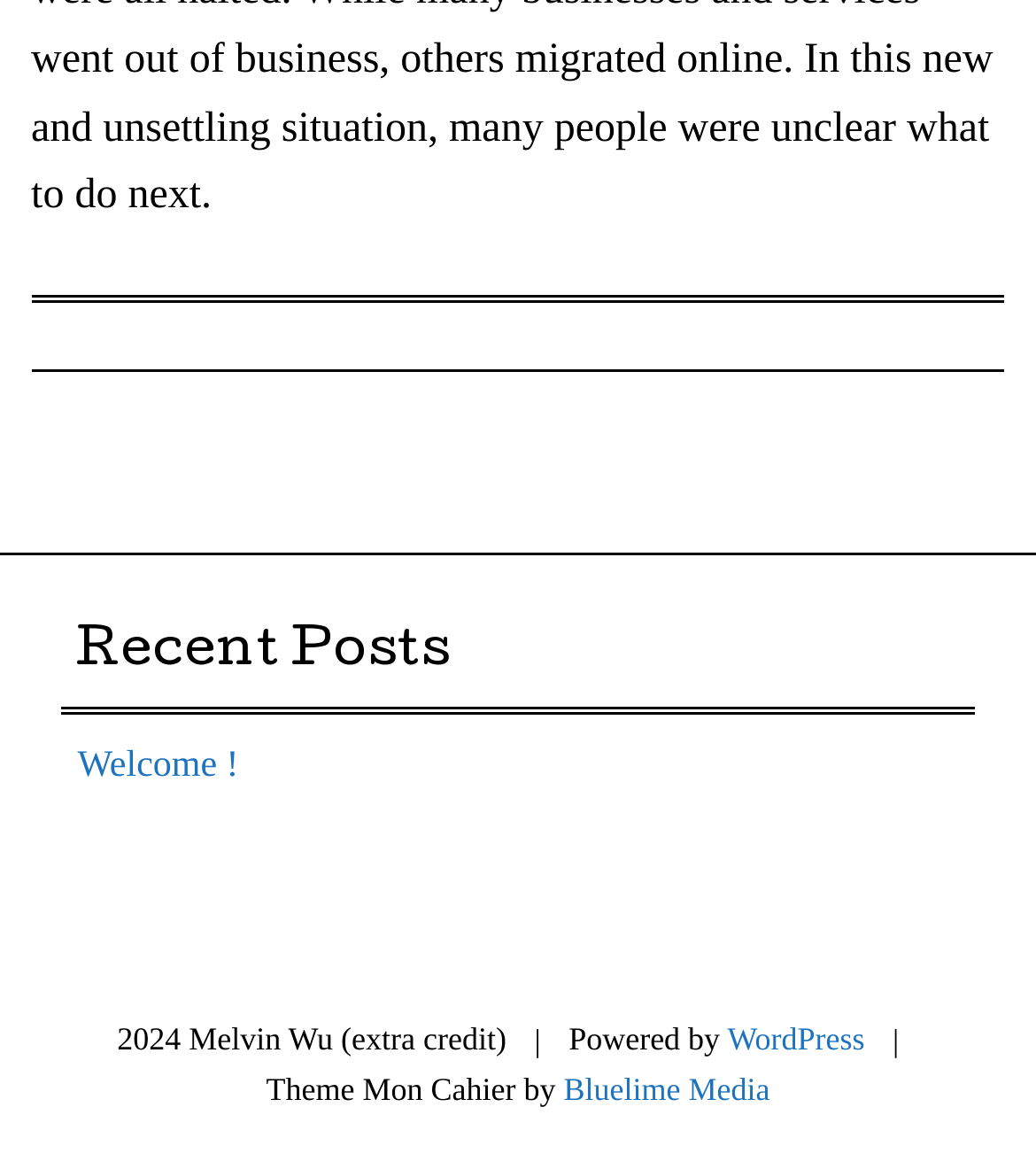Locate the bounding box coordinates of the UI element described by: "WordPress". The bounding box coordinates should consist of four float numbers between 0 and 1, i.e., [left, top, right, bottom].

[0.702, 0.873, 0.835, 0.905]